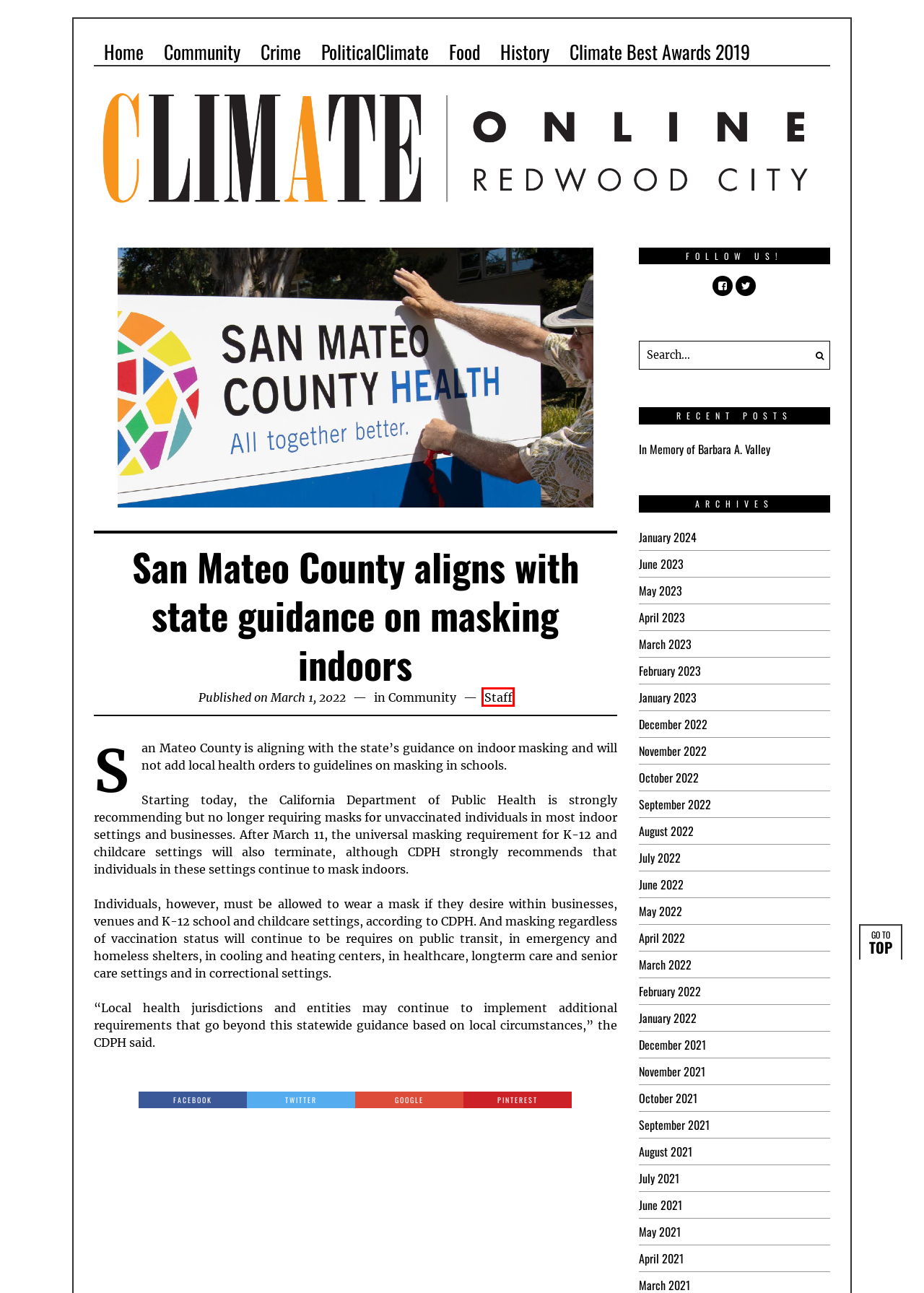You are given a screenshot of a webpage with a red rectangle bounding box around a UI element. Select the webpage description that best matches the new webpage after clicking the element in the bounding box. Here are the candidates:
A. July 2021 - Climate Online
B. October 2022 - Climate Online
C. May 2023 - Climate Online
D. January 2023 - Climate Online
E. April 2022 - Climate Online
F. May 2021 - Climate Online
G. Climate Best Awards 2019 - Climate Online
H. Staff, Author at Climate Online

H